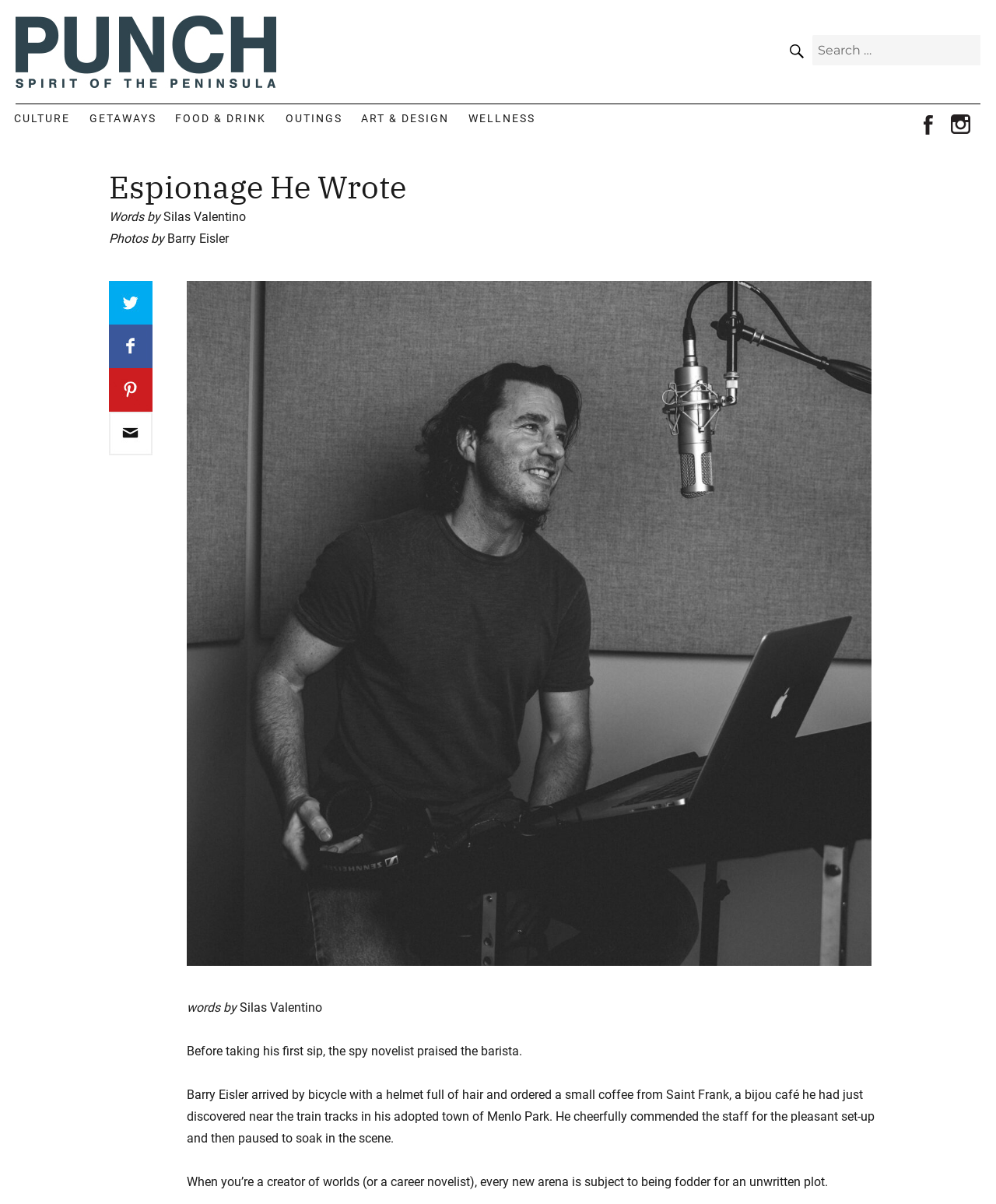Give a full account of the webpage's elements and their arrangement.

The webpage is an article titled "Espionage He Wrote" with a focus on the author Barry Eisler. At the top left, there is a link to the homepage, and on the top right, a search bar with a magnifying glass icon and a "Search for:" label. Below the search bar, there are social media links to Facebook and Instagram.

The main content of the article is divided into sections. At the top, there is a header with the title "Espionage He Wrote" in large font. Below the header, there are credits for the author, Silas Valentino, and the photographer, Barry Eisler. 

There are four small images arranged vertically on the left side of the page, likely related to the article's content. The main text of the article starts below the images, with a brief introduction to Barry Eisler, a spy novelist, who visits a café in Menlo Park. The text describes his experience at the café, praising the barista and the atmosphere. The article continues with Eisler's thoughts on how every new experience can inspire new plot ideas as a novelist.

Throughout the page, there is a navigation menu at the top with links to different sections of the website, including "CULTURE", "GETAWAYS", "FOOD & DRINK", "OUTINGS", "ART & DESIGN", and "WELLNESS".